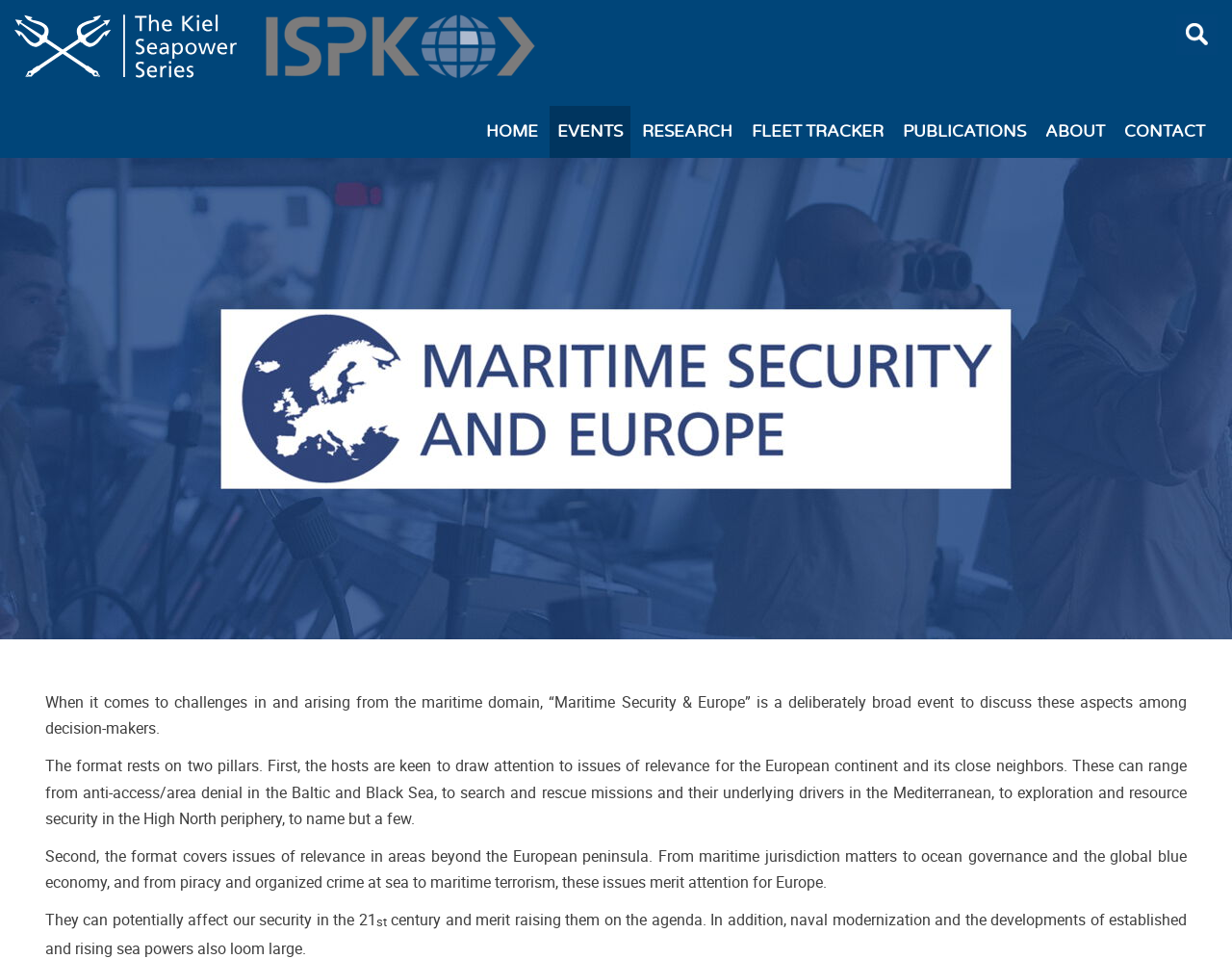Provide your answer to the question using just one word or phrase: What is the 'Baltic Sea Strategy Forum' about?

Maritime strategic challenges